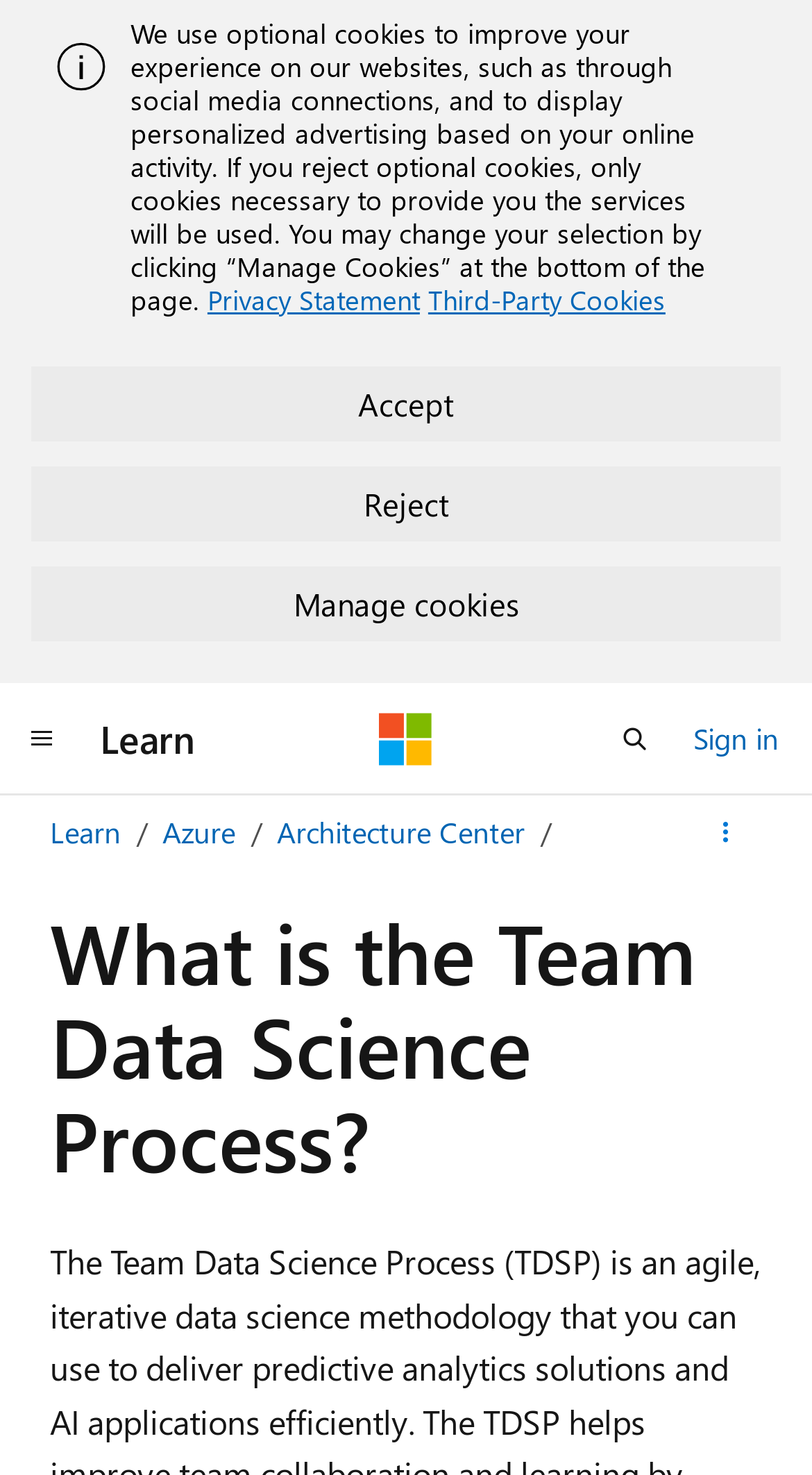What is the function of the search button?
Using the image, provide a detailed and thorough answer to the question.

The search button on the webpage is used to open the search function, which allows users to search for specific content or topics within the website. This suggests that the website has a search functionality that can be accessed through the search button.